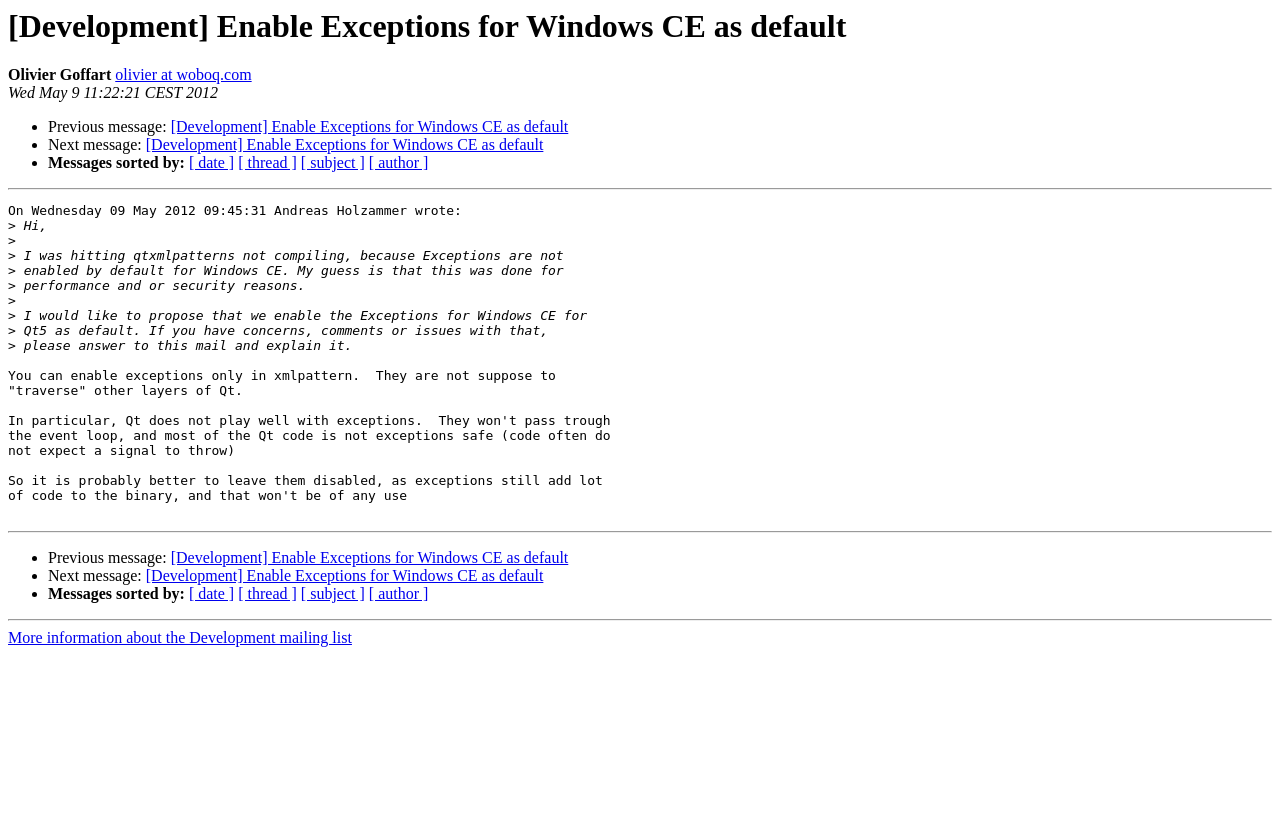Indicate the bounding box coordinates of the element that needs to be clicked to satisfy the following instruction: "View previous message". The coordinates should be four float numbers between 0 and 1, i.e., [left, top, right, bottom].

[0.133, 0.143, 0.444, 0.164]